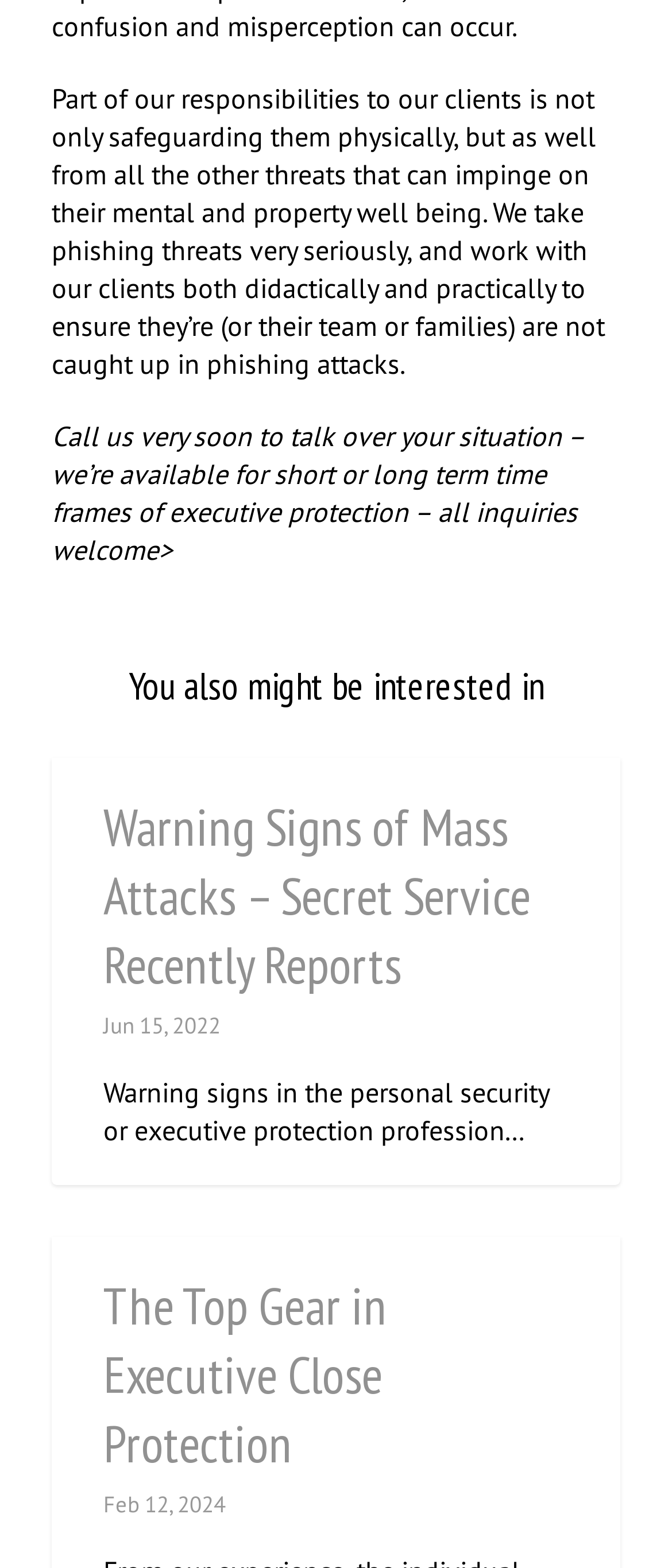Answer this question using a single word or a brief phrase:
What is the purpose of the company's services?

Safeguarding clients